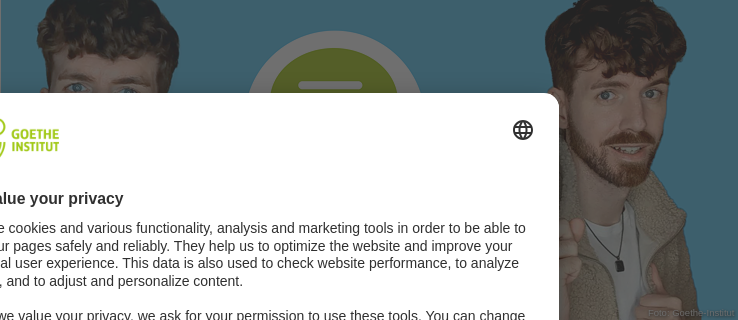What is the atmosphere embodied by the setting in the image?
From the image, provide a succinct answer in one word or a short phrase.

Friendly